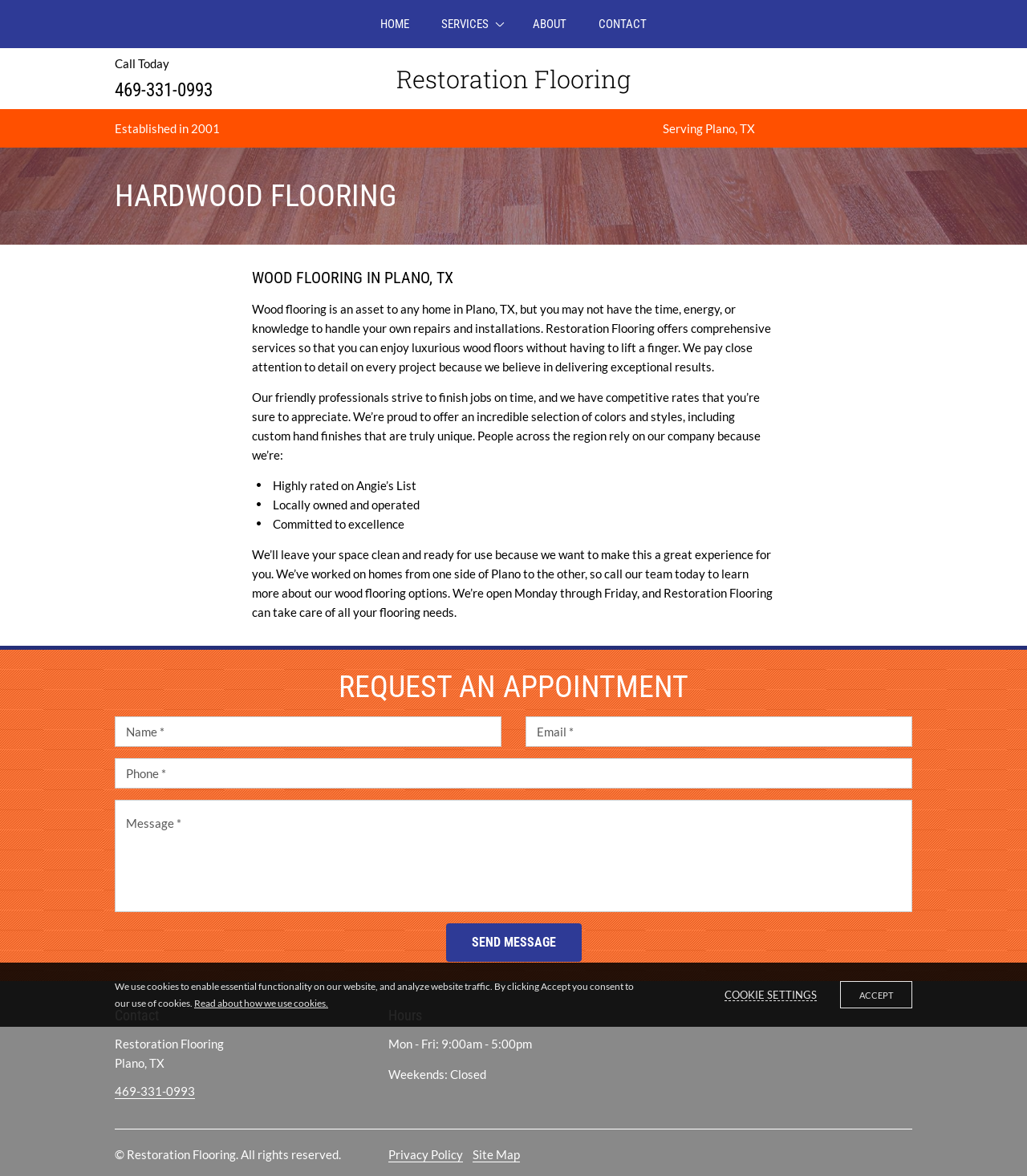Refer to the screenshot and give an in-depth answer to this question: What is the benefit of using Restoration Flooring for wood flooring services?

I found the benefit by looking at the static text element with the text 'We pay close attention to detail on every project because we believe in delivering exceptional results.' which is located in the main content section of the webpage, and it is mentioned as a reason to choose Restoration Flooring for wood flooring services.